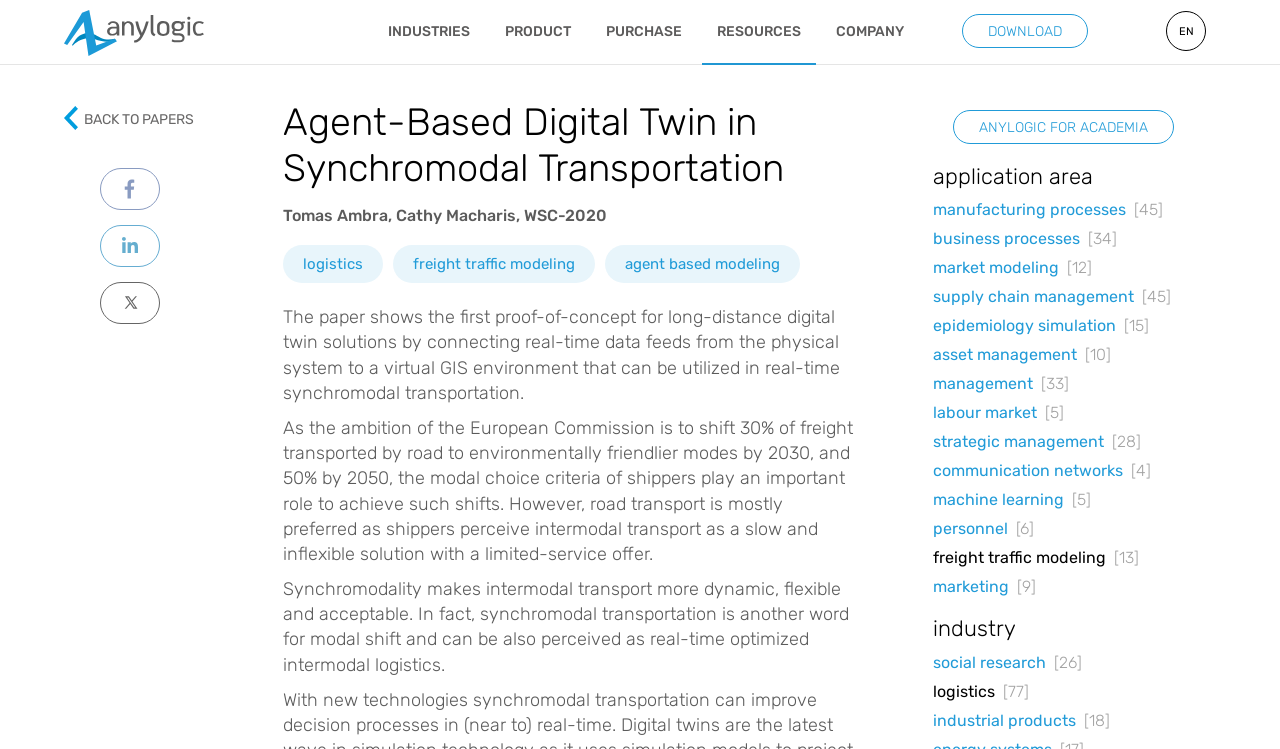Give a complete and precise description of the webpage's appearance.

The webpage is about Agent-Based Digital Twin in Synchromodal Transportation, with a focus on simulation software. At the top, there is a menu icon on the right side, followed by a "DOWNLOAD" link and several navigation links, including "INDUSTRIES", "PRODUCT", "PURCHASE", "RESOURCES", and "COMPANY". 

Below these links, there is a "BACK TO PAPERS" link on the left side, accompanied by three social media icons: Facebook, LinkedIn, and a former Twitter icon. 

The main content of the webpage is divided into two sections. The first section has a heading "Agent-Based Digital Twin in Synchromodal Transportation" and includes three paragraphs of text describing the concept of digital twin solutions and their application in synchromodal transportation. 

The second section is headed "Application Area" and lists various links to different application areas, including manufacturing processes, business processes, market modeling, supply chain management, and more. Each link is accompanied by a number in brackets, likely indicating the number of related resources or papers. 

On the right side of the webpage, there is a section headed "Industry" that lists links to various industries, including social research, logistics, and industrial products, again with numbers in brackets.